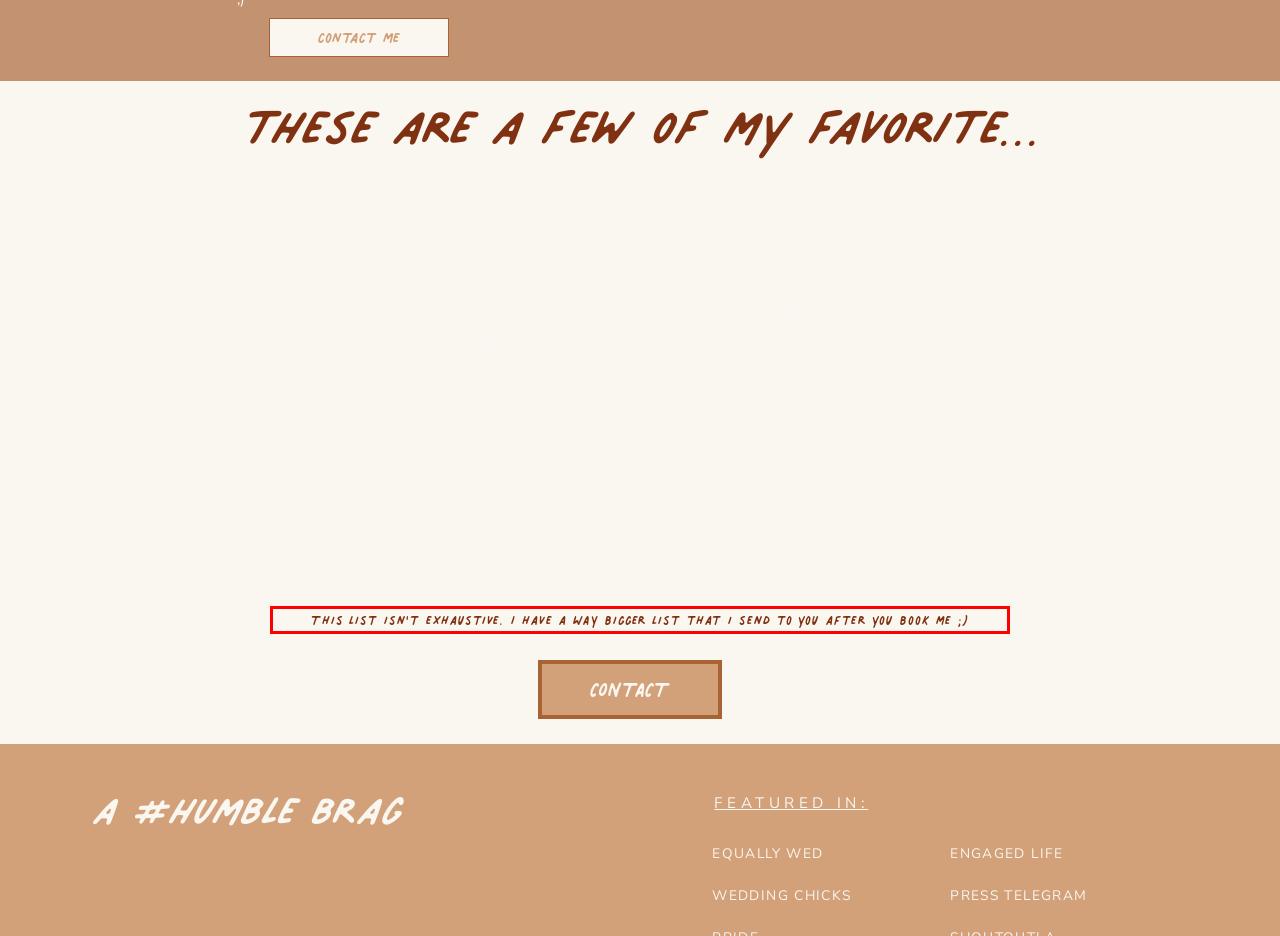Identify and transcribe the text content enclosed by the red bounding box in the given screenshot.

This list isn't exhaustive. I have a WAY bigger list that i send to you after you book me ;)